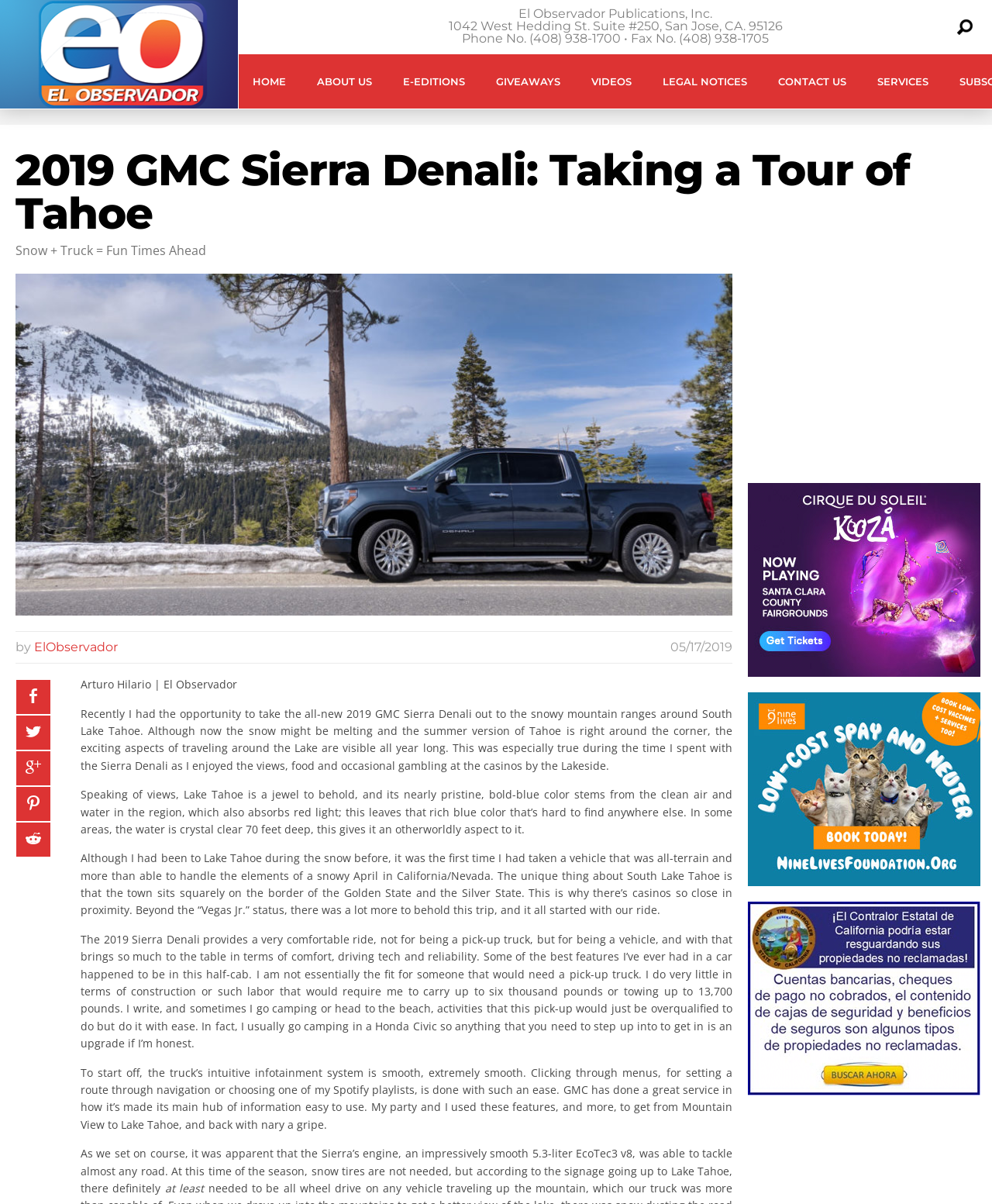Please identify the bounding box coordinates of the region to click in order to complete the task: "Click CONTACT US". The coordinates must be four float numbers between 0 and 1, specified as [left, top, right, bottom].

[0.77, 0.045, 0.867, 0.09]